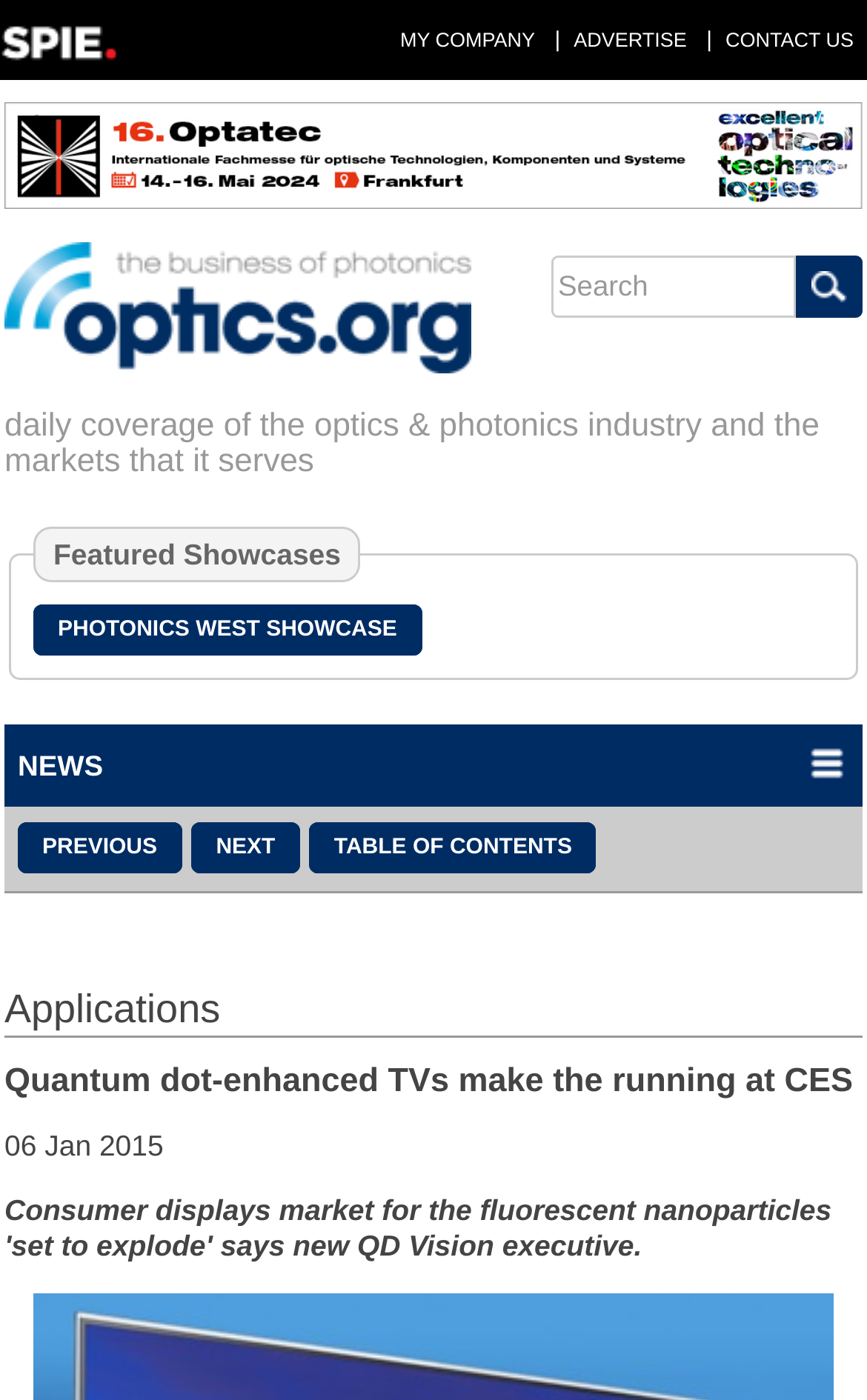Please answer the following question as detailed as possible based on the image: 
What is the name of the industry mentioned?

The industry mentioned is optics & photonics, which is mentioned in the static text 'daily coverage of the optics & photonics industry and the markets that it serves'.